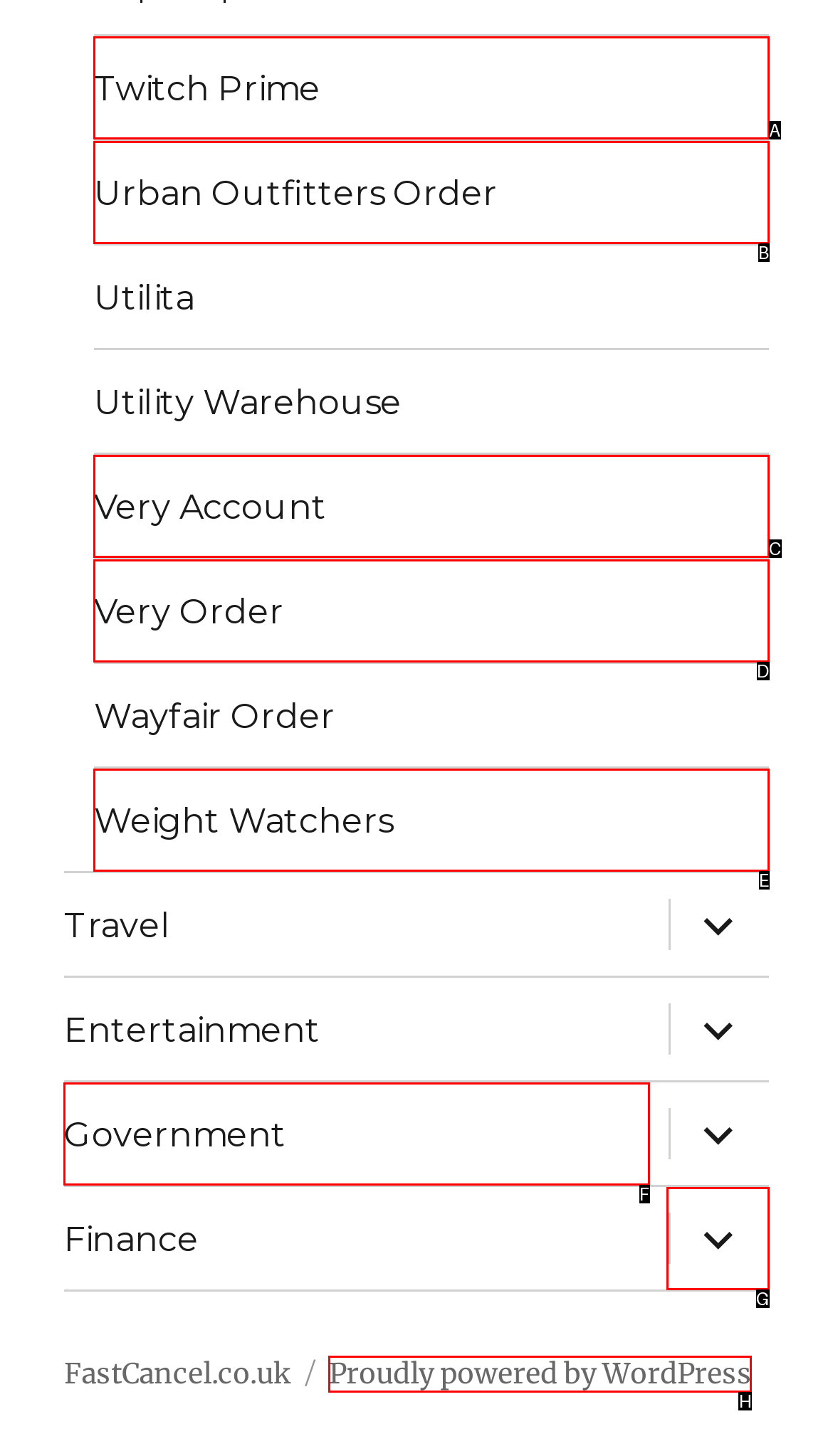Based on the description Weight Watchers, identify the most suitable HTML element from the options. Provide your answer as the corresponding letter.

E